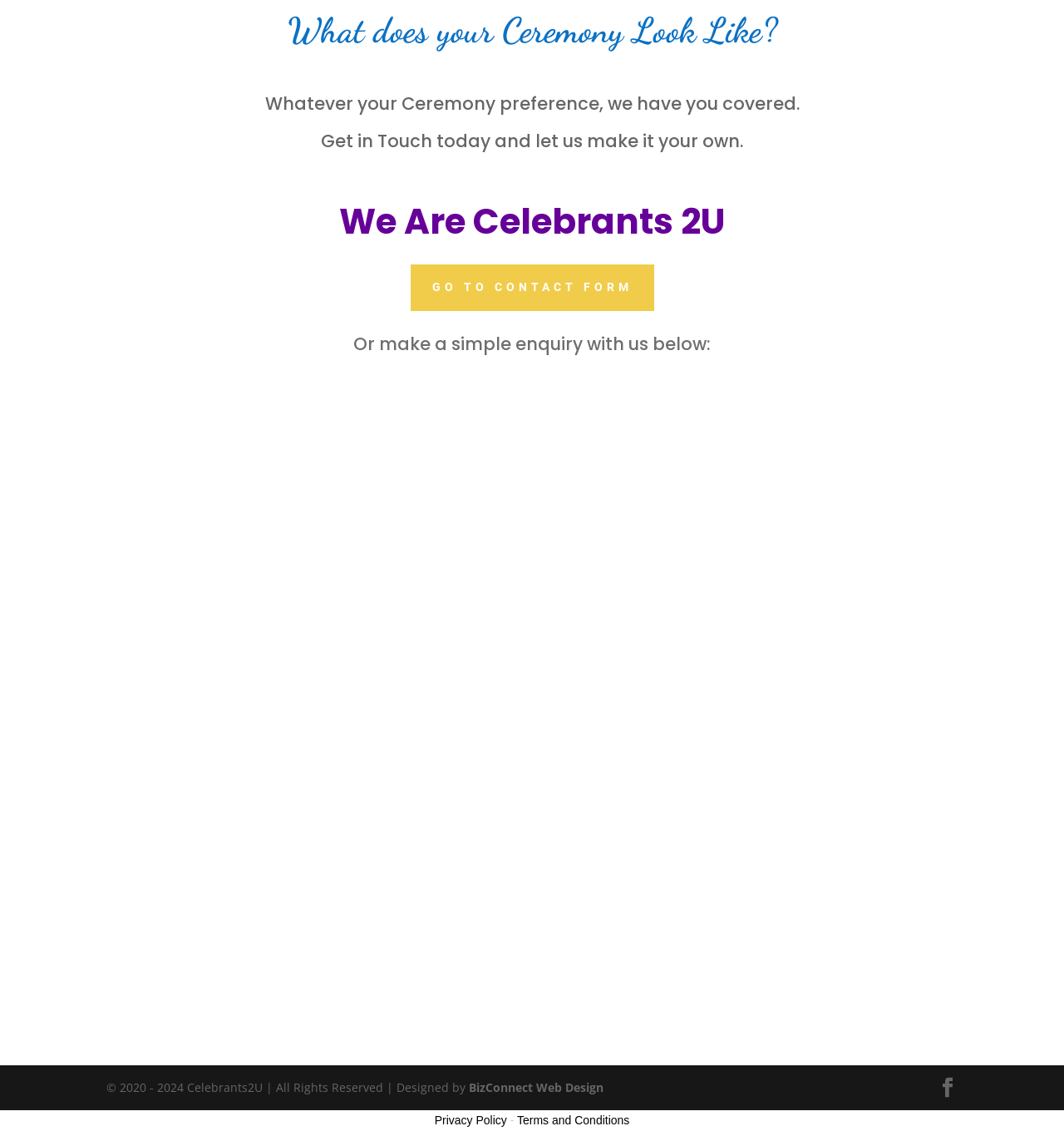Locate the bounding box coordinates of the area to click to fulfill this instruction: "Click the 'Submit 5' button". The bounding box should be presented as four float numbers between 0 and 1, in the order [left, top, right, bottom].

[0.396, 0.645, 0.482, 0.683]